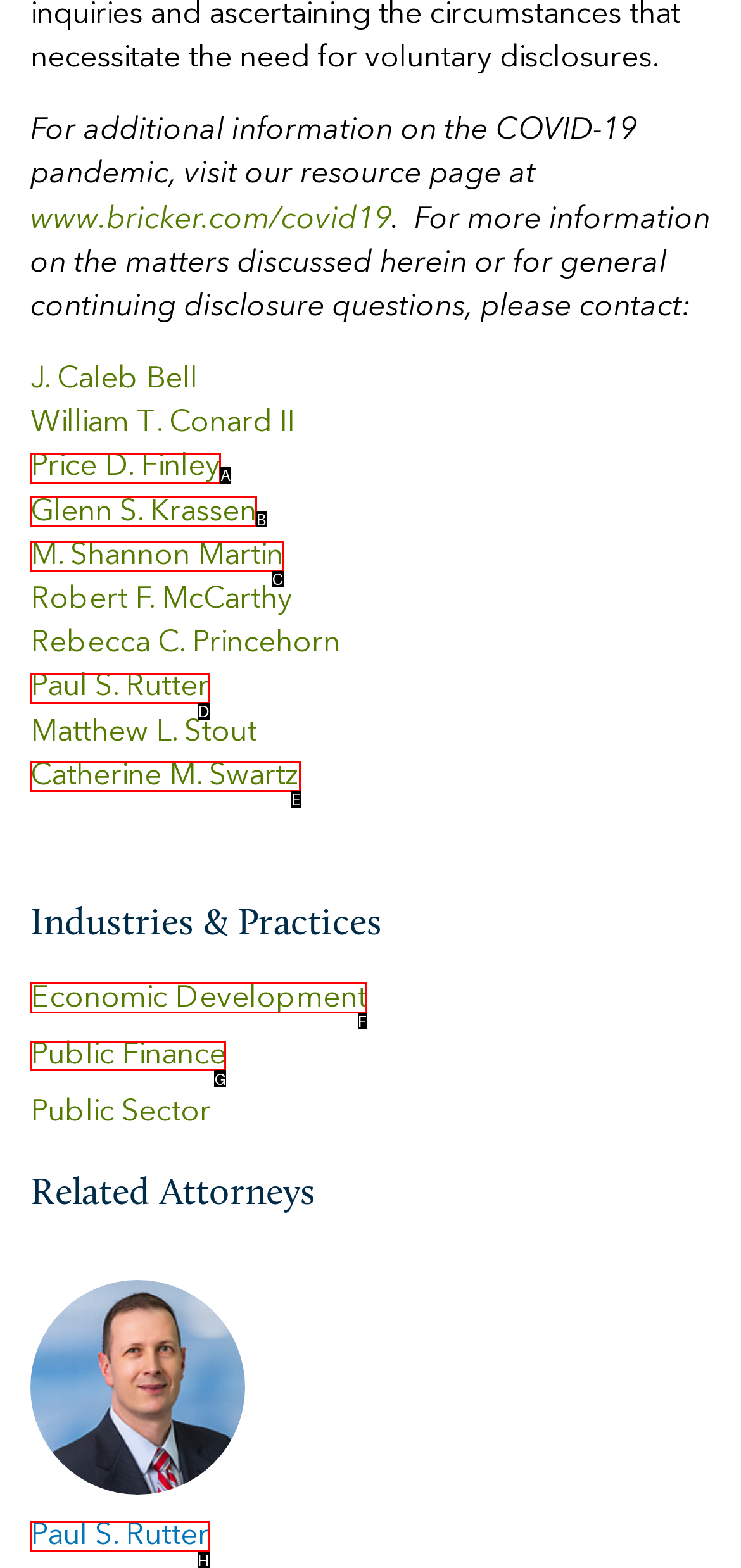Which lettered option should I select to achieve the task: explore Public Finance according to the highlighted elements in the screenshot?

G